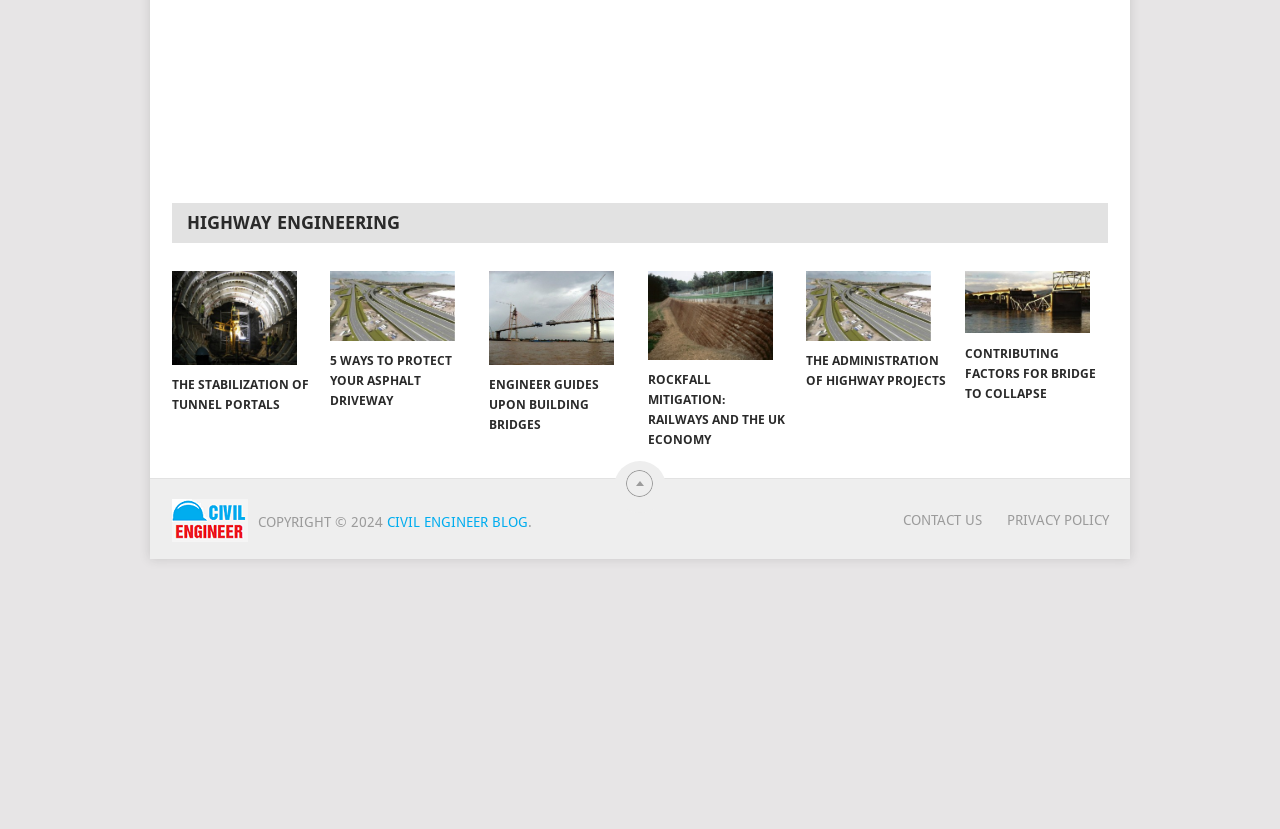Please specify the bounding box coordinates of the clickable section necessary to execute the following command: "Visit the Civil Engineer Blog".

[0.134, 0.639, 0.193, 0.658]